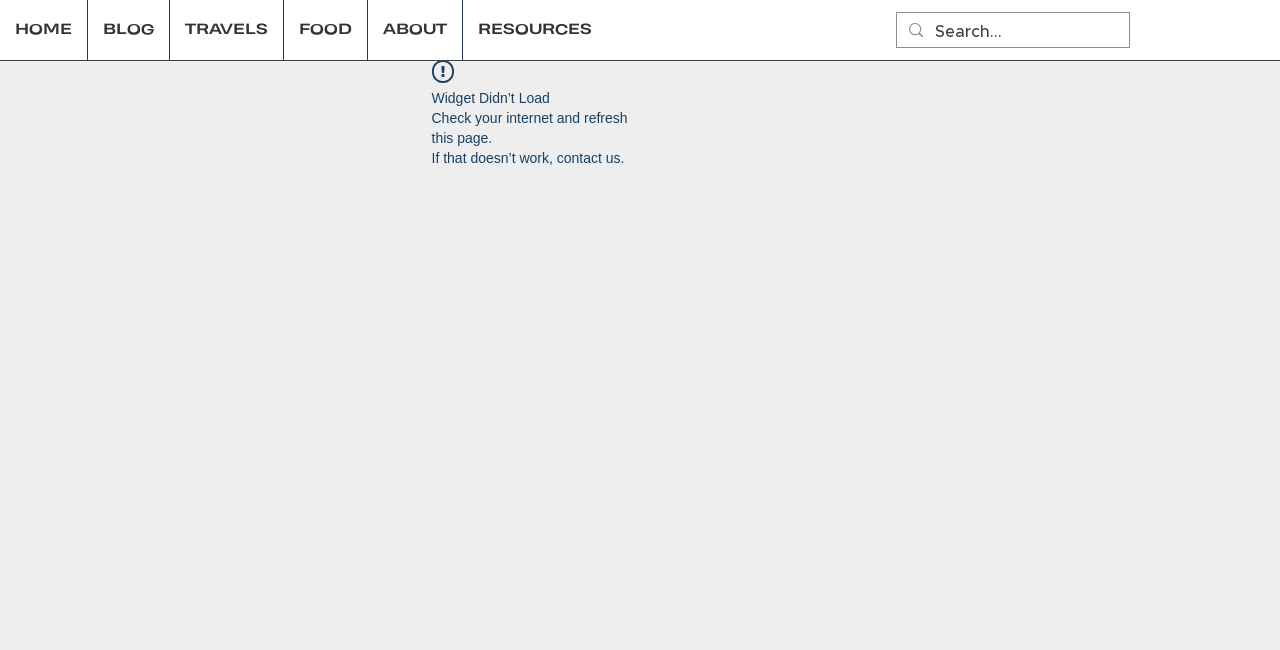Using the information shown in the image, answer the question with as much detail as possible: What is the issue with the widget?

There is an error message displayed on the webpage, which states 'Widget Didn’t Load' and provides instructions to check the internet connection and refresh the page. This suggests that the widget is not functioning properly due to a technical issue.